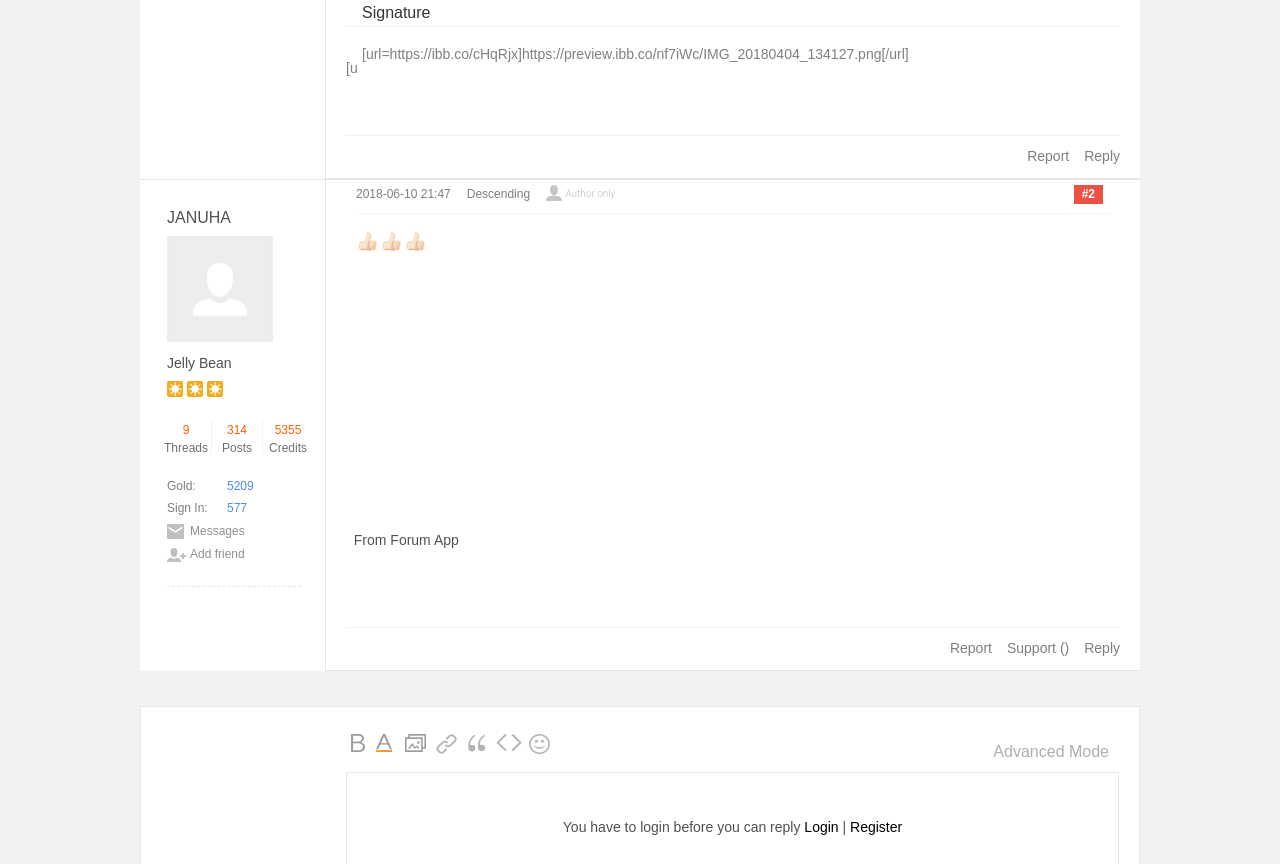Please locate the bounding box coordinates of the element that should be clicked to complete the given instruction: "Login to the forum".

[0.628, 0.948, 0.655, 0.966]